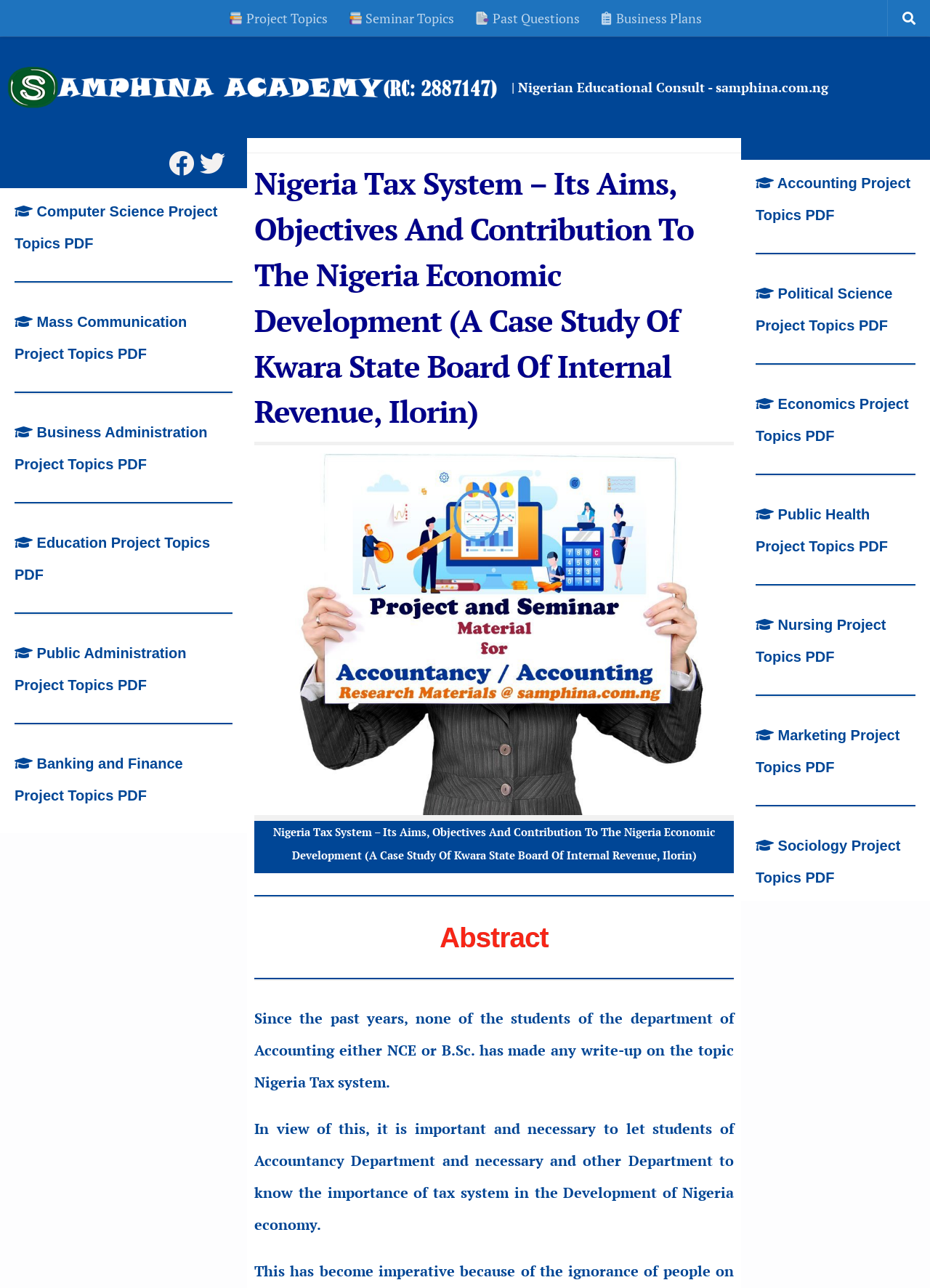What is the department related to the project material?
Answer the question with detailed information derived from the image.

The department related to the project material can be determined by looking at the image description 'Project and Seminar Material for Accountancy / Accounting' which is associated with the project material.